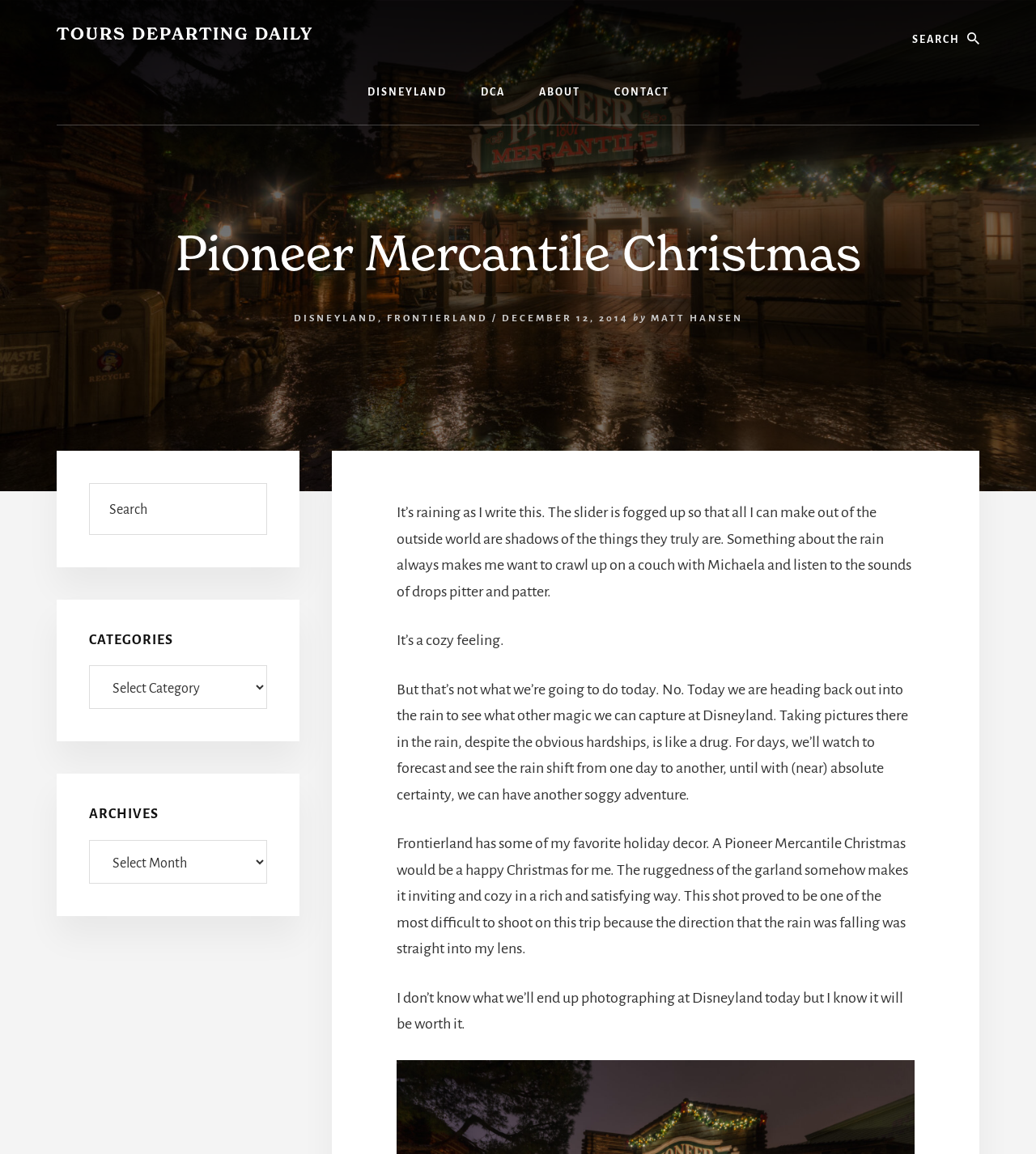Select the bounding box coordinates of the element I need to click to carry out the following instruction: "Browse the topics related to National History Day".

None